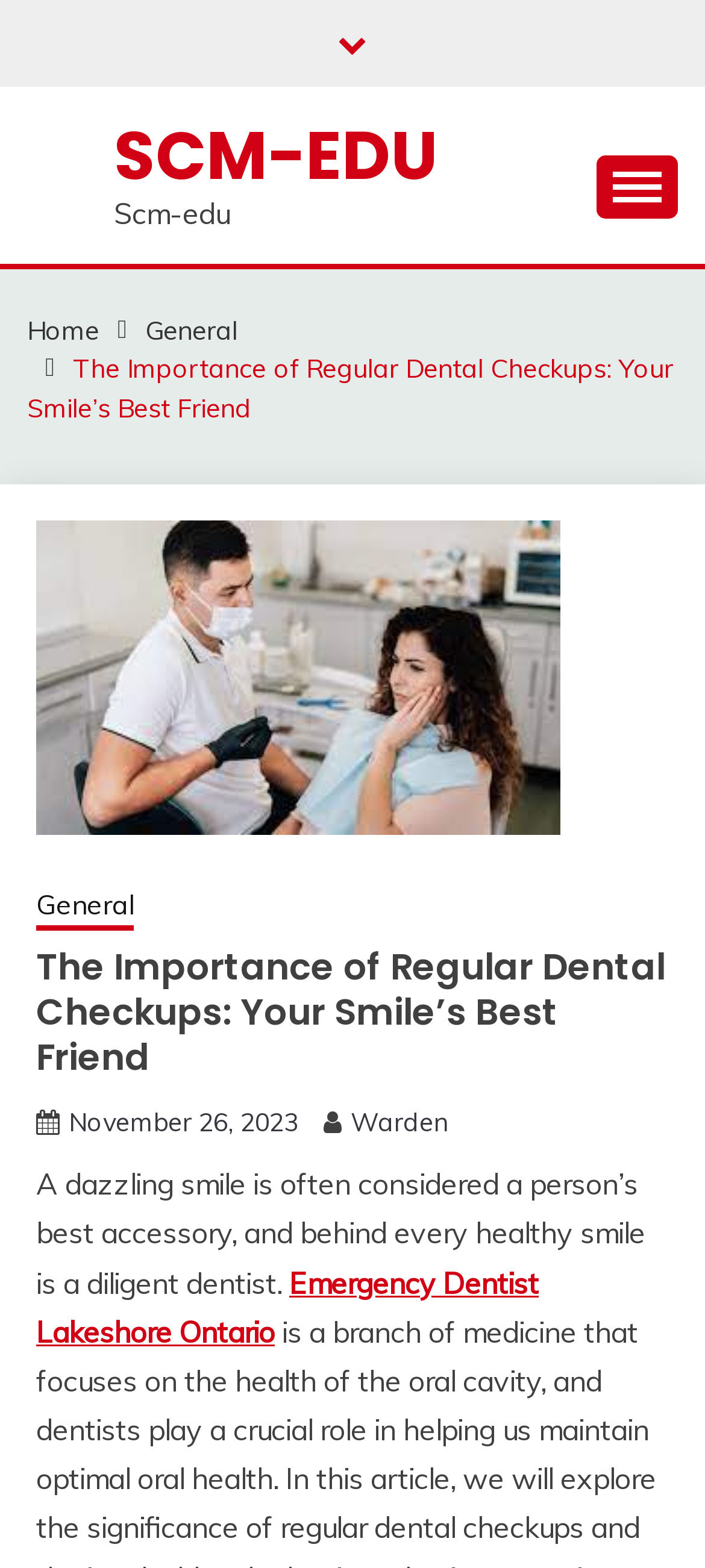What is the date of the article?
Based on the image, answer the question with a single word or brief phrase.

November 26, 2023